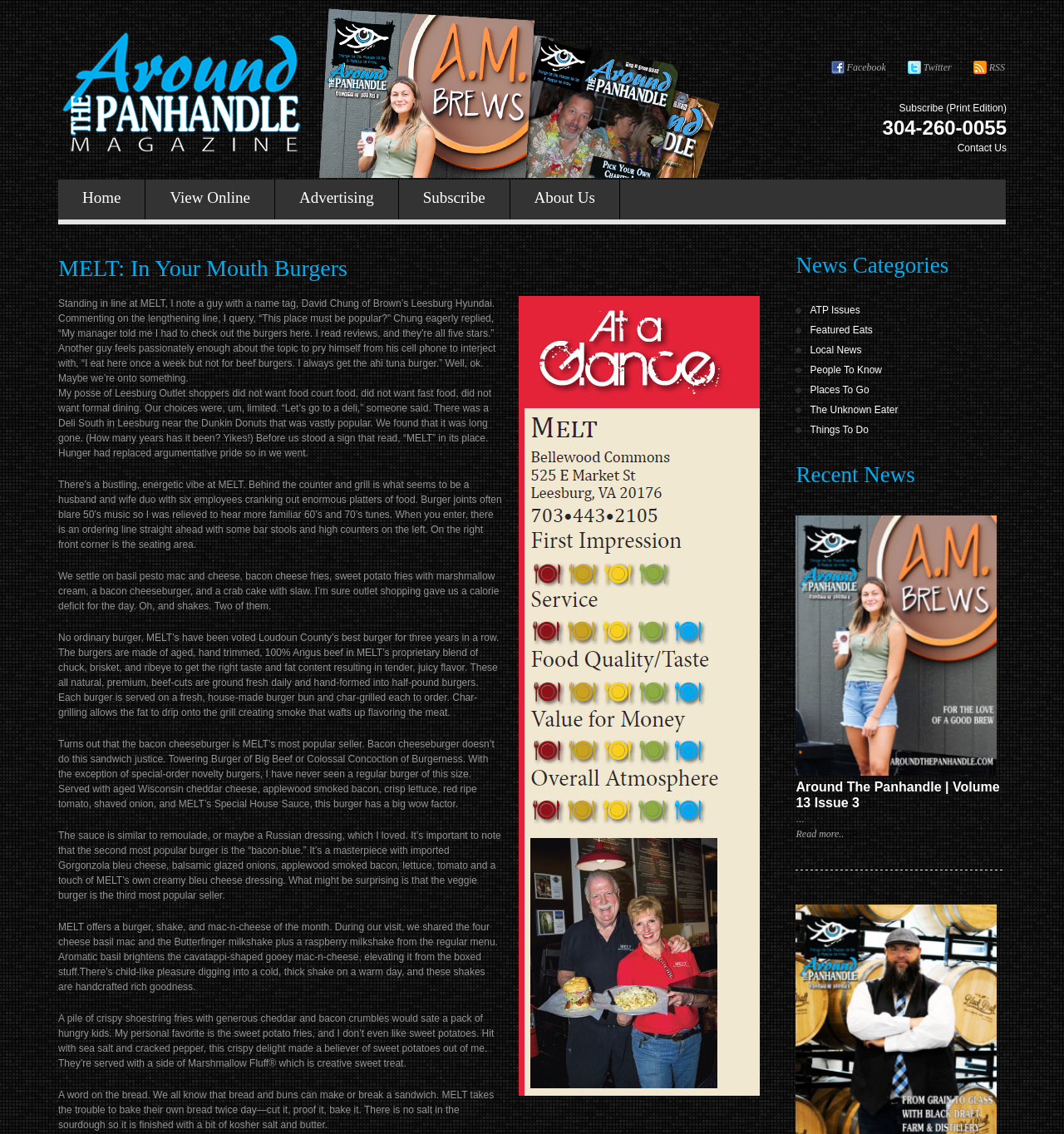Find the bounding box of the UI element described as: "Places To Go". The bounding box coordinates should be given as four float values between 0 and 1, i.e., [left, top, right, bottom].

[0.761, 0.339, 0.817, 0.349]